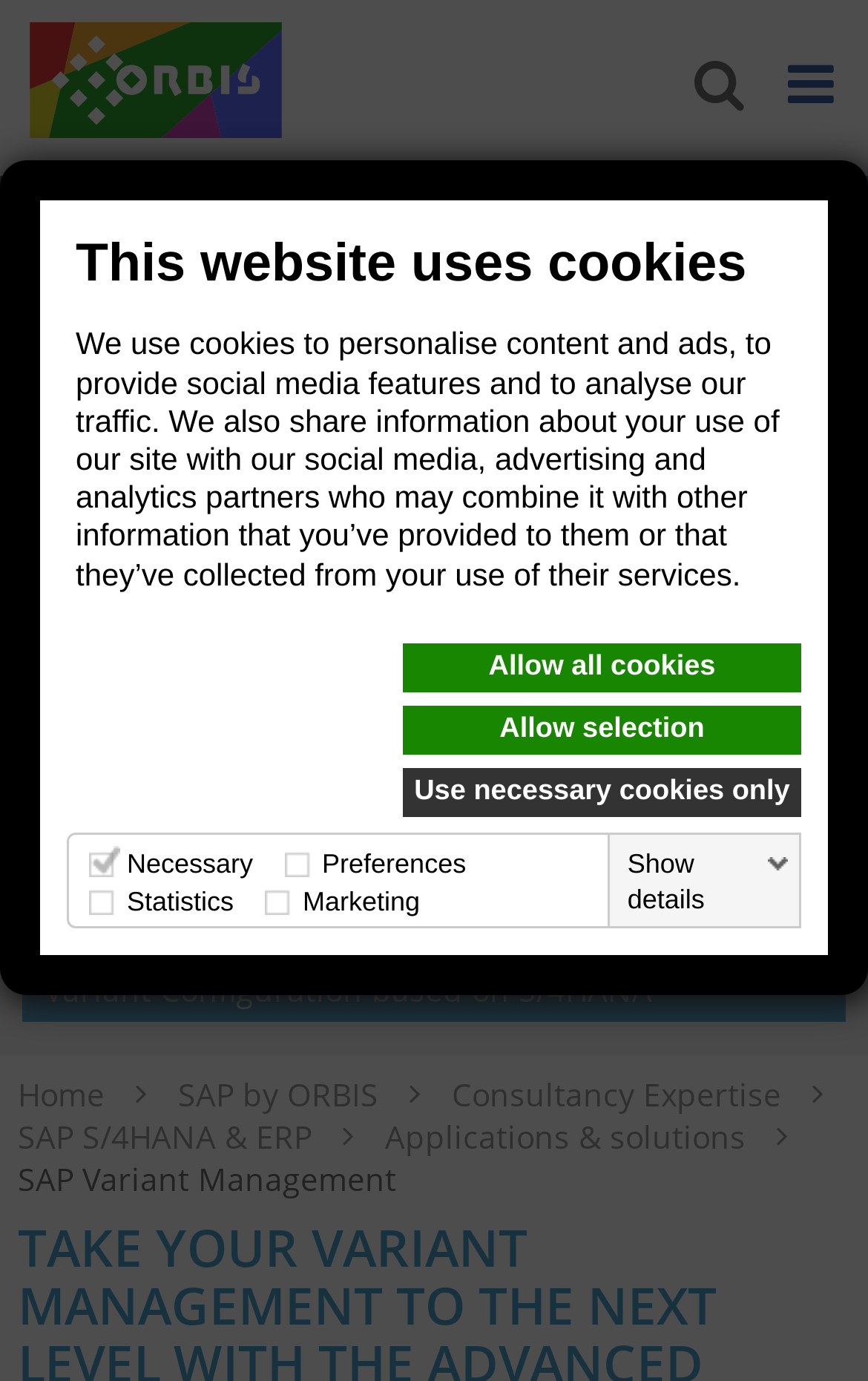Locate the bounding box coordinates of the element I should click to achieve the following instruction: "Go to Home page".

[0.021, 0.774, 0.195, 0.811]